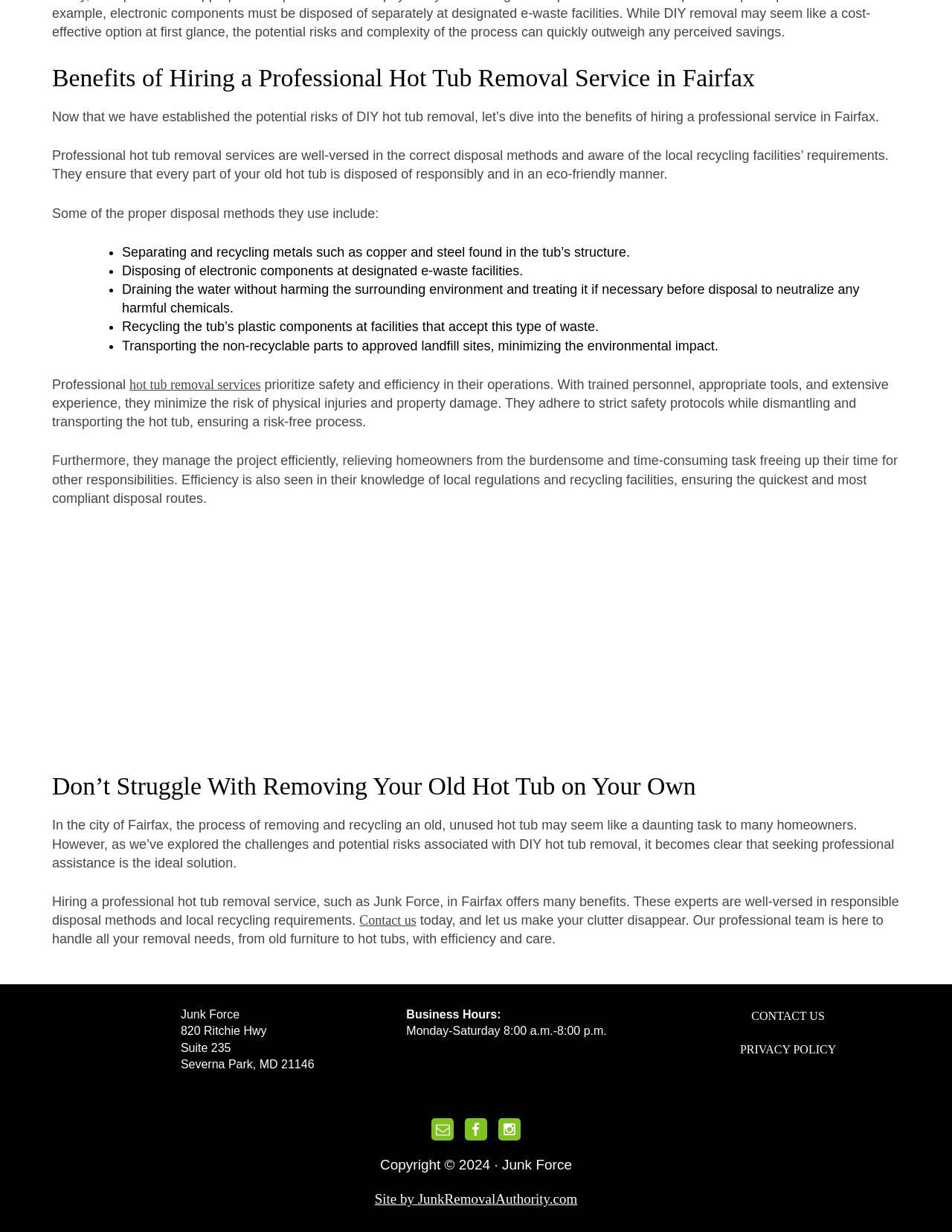Examine the screenshot and answer the question in as much detail as possible: What is the benefit of hiring Junk Force for hot tub removal?

The webpage states that hiring Junk Force for hot tub removal ensures a risk-free process, as they have trained personnel, appropriate tools, and extensive experience, and also manage the project efficiently, relieving homeowners from the burdensome task.